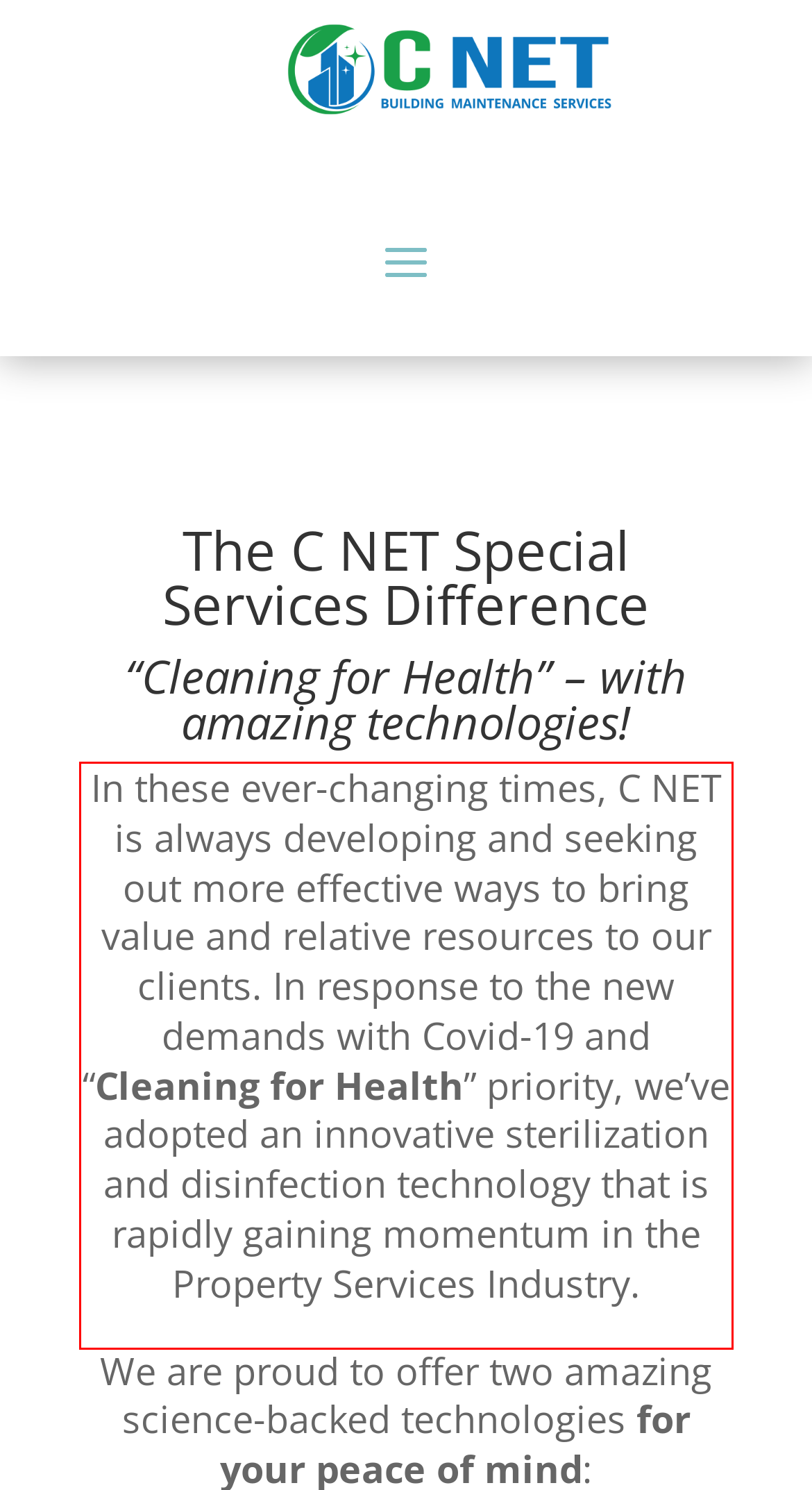Please identify and extract the text content from the UI element encased in a red bounding box on the provided webpage screenshot.

In these ever-changing times, C NET is always developing and seeking out more effective ways to bring value and relative resources to our clients. In response to the new demands with Covid-19 and “Cleaning for Health” priority, we’ve adopted an innovative sterilization and disinfection technology that is rapidly gaining momentum in the Property Services Industry.